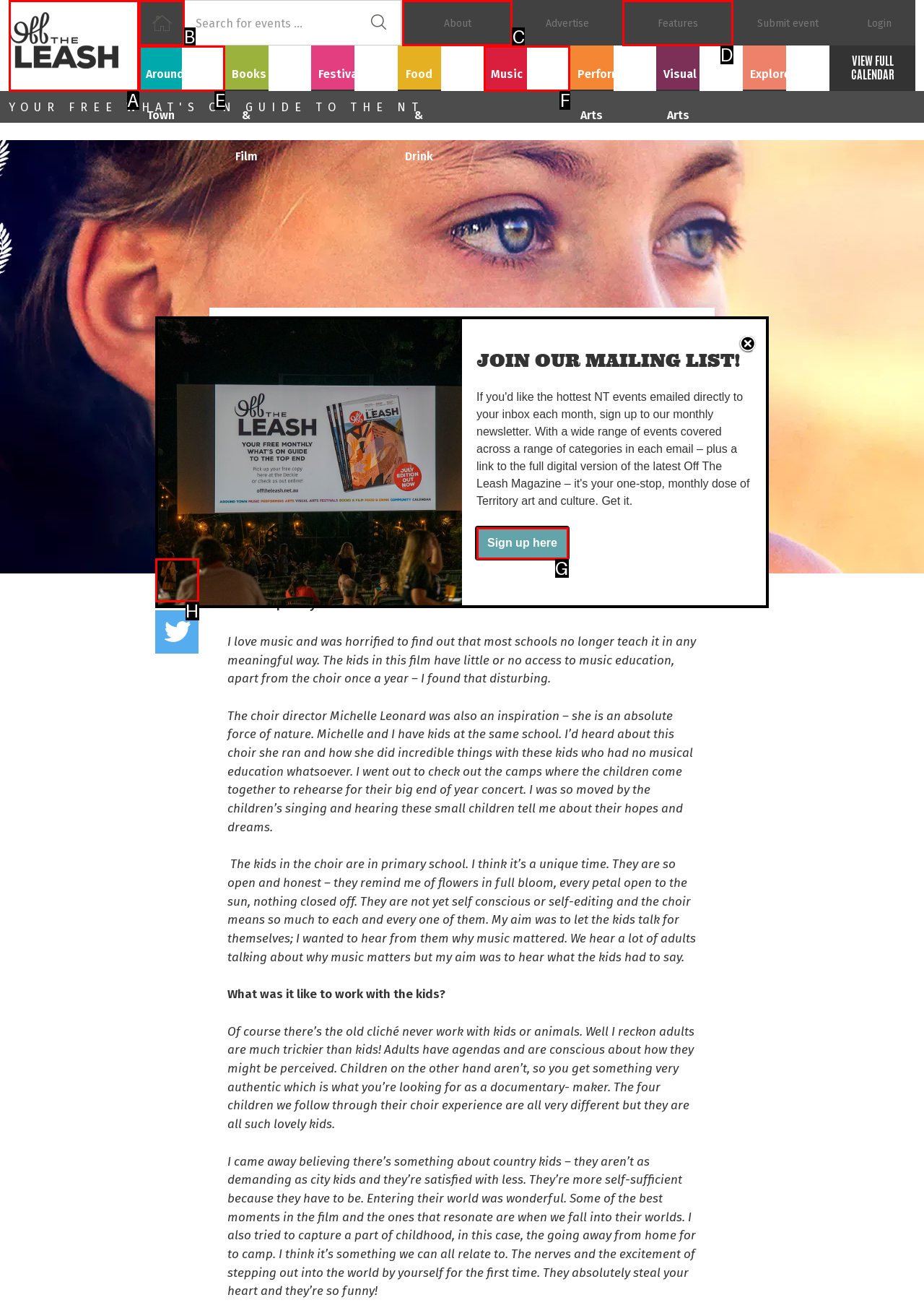Show which HTML element I need to click to perform this task: Sign up for the mailing list Answer with the letter of the correct choice.

G